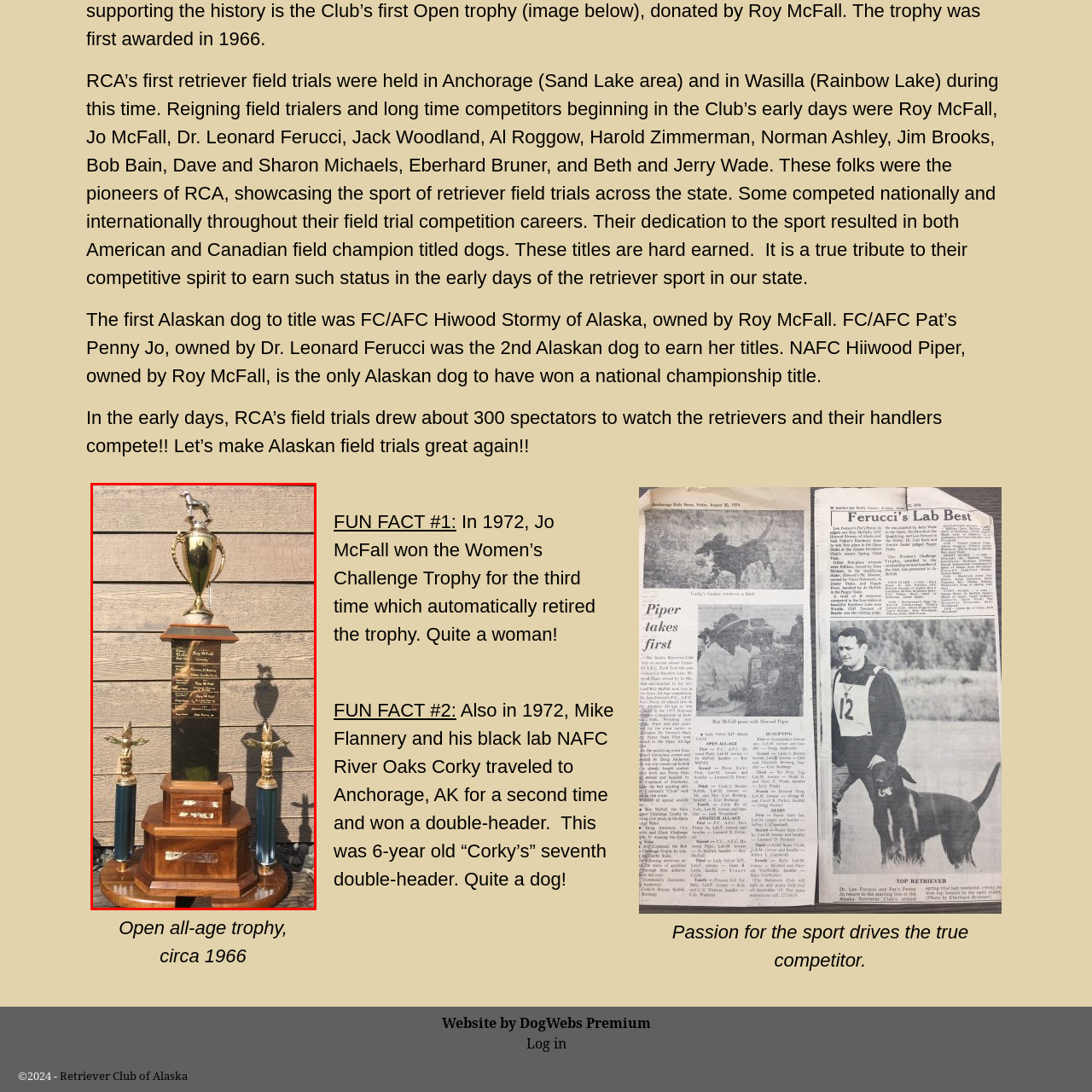Focus on the highlighted area in red, What organization is reminiscent of the competitions held? Answer using a single word or phrase.

Retriever Club of Alaska (RCA)